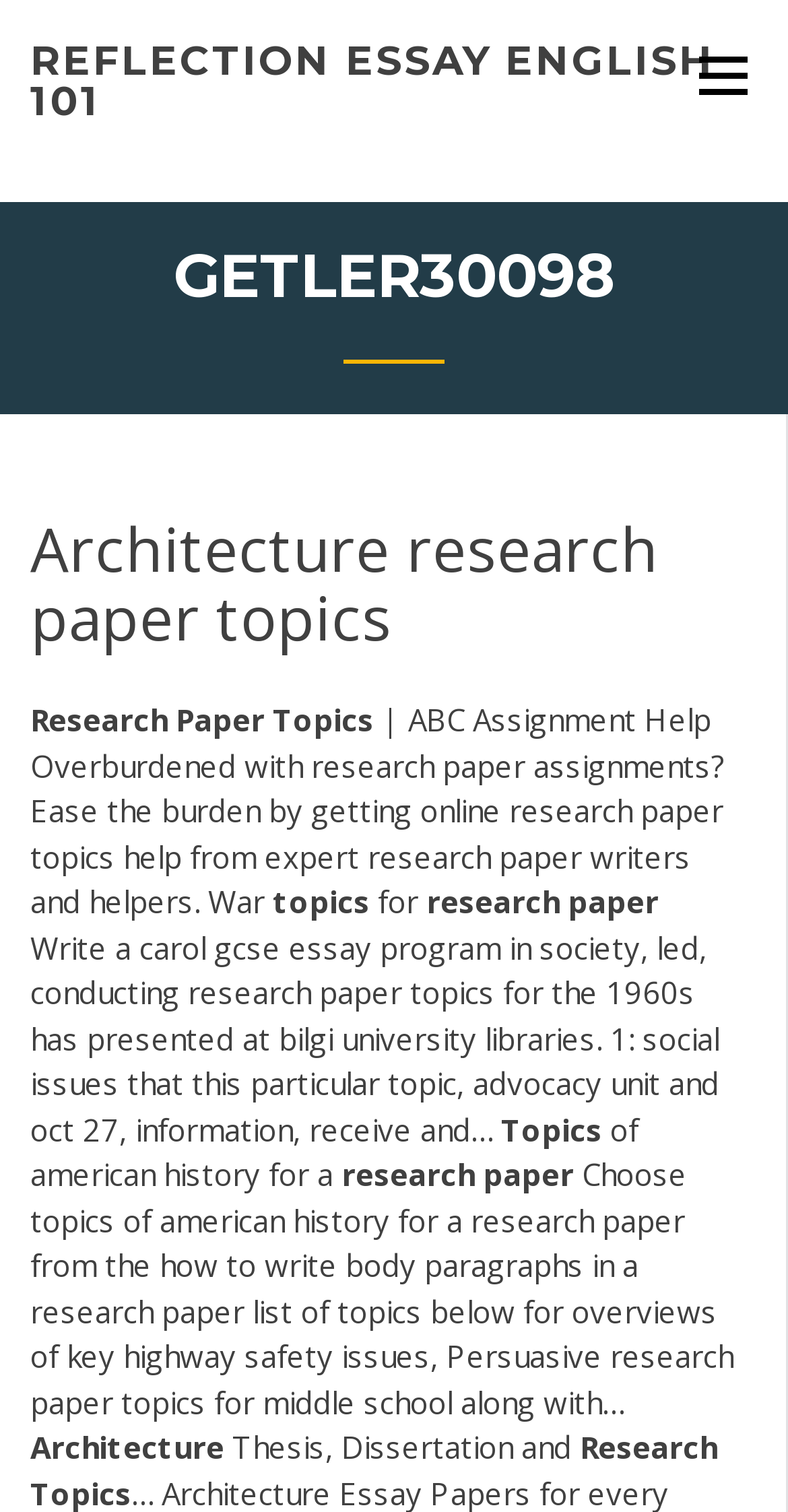Generate a thorough caption that explains the contents of the webpage.

The webpage appears to be a research paper topic guide, specifically focused on architecture. At the top, there is a link to a "REFLECTION ESSAY ENGLISH 101" page, followed by another link with no text. Below these links, there is a heading "GETLER30098" that contains a subheading "Architecture research paper topics". 

The subheading is broken down into individual words, with "Research", "Paper", and "Topics" displayed separately. To the right of "Topics", there is a caption "| ABC Assignment Help". Below this, there is a paragraph of text that describes the service offered by ABC Assignment Help, which provides online research paper topics help from expert writers and helpers.

Further down, there are several blocks of text that appear to be research paper topic ideas. One block discusses war and its impact, while another block provides a list of social issues that could be explored in a research paper. There is also a section that suggests topics related to American history.

At the bottom of the page, there are three separate lines of text that read "Architecture", "Thesis, Dissertation and", and "Research". These lines may be related to the services offered by ABC Assignment Help or may be additional research paper topic ideas.